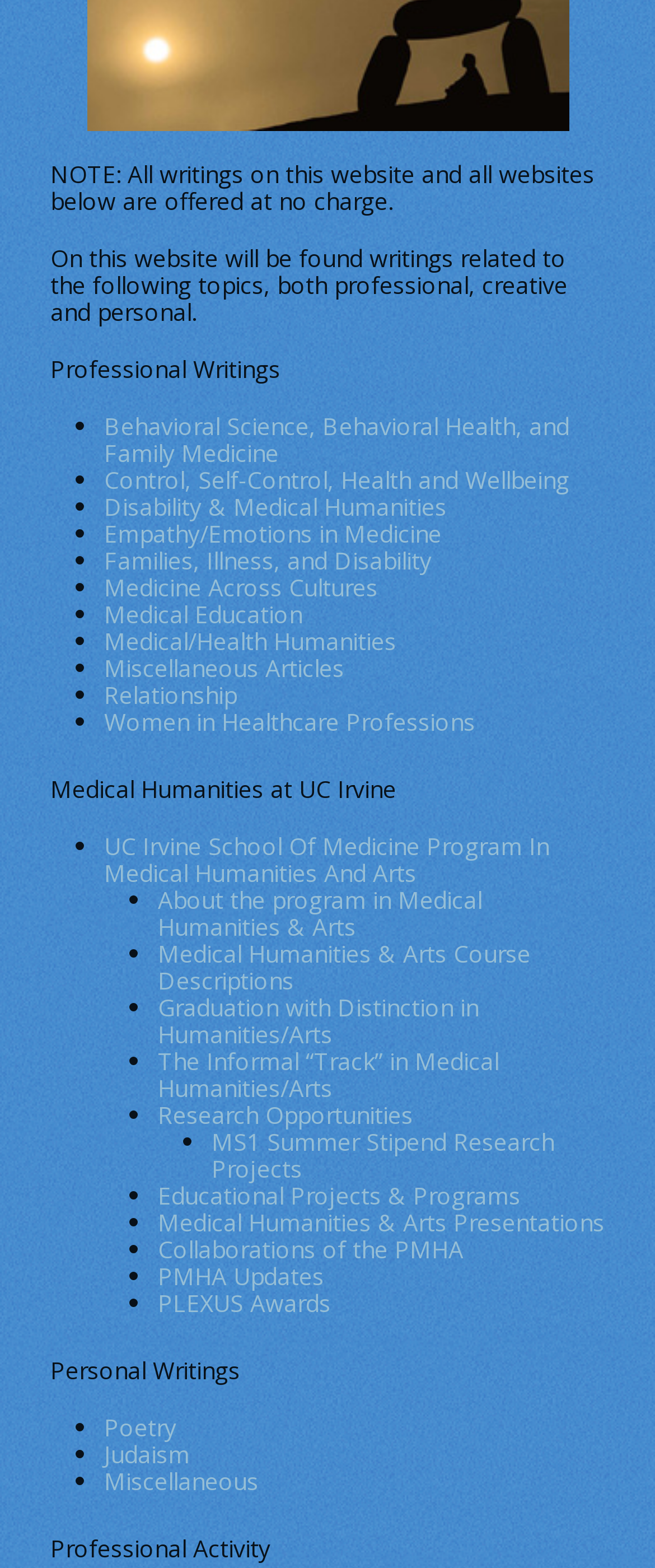Please determine the bounding box coordinates for the element with the description: "Women in Healthcare Professions".

[0.159, 0.45, 0.726, 0.47]